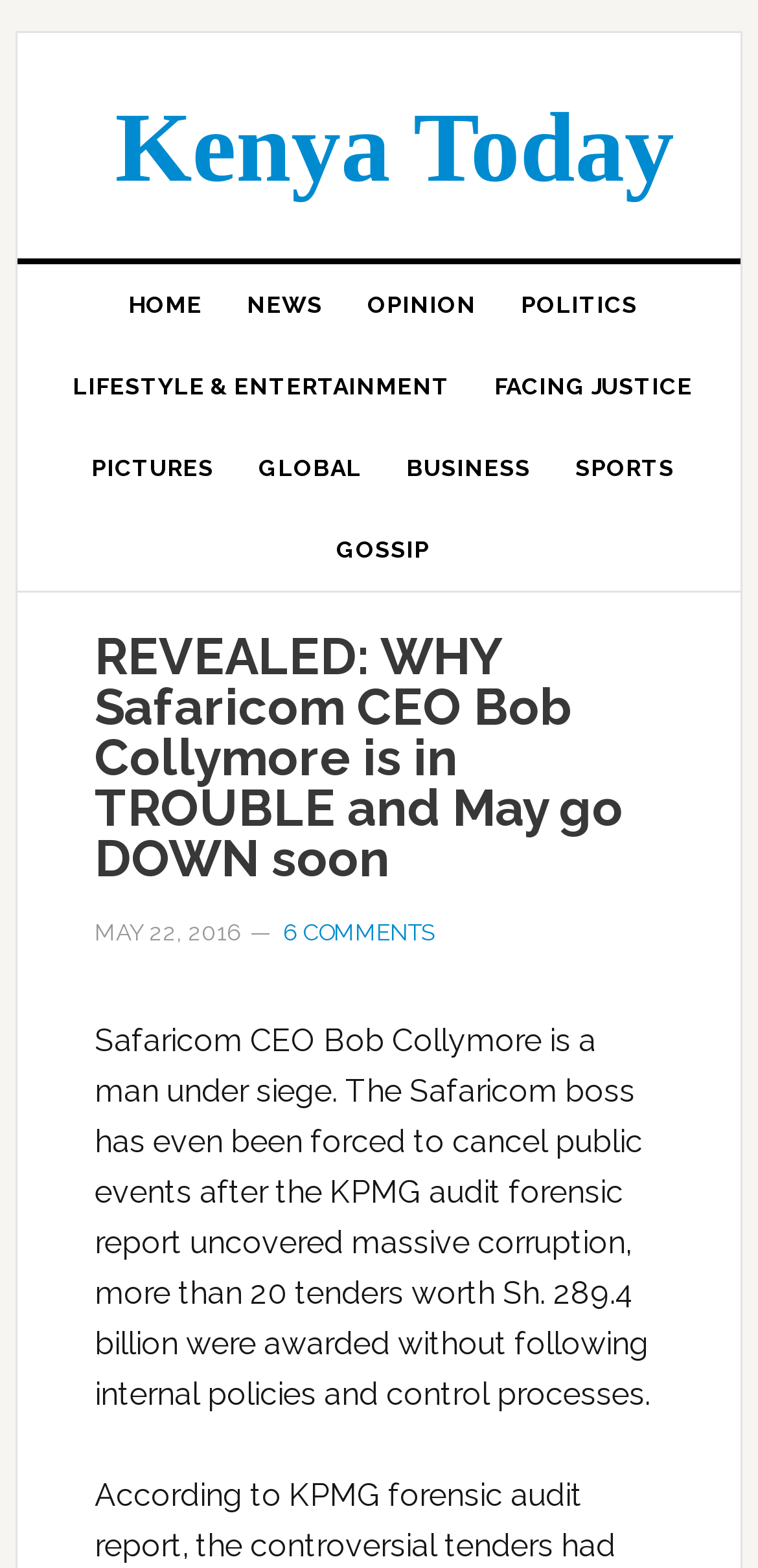Please identify the bounding box coordinates of the element that needs to be clicked to perform the following instruction: "view opinion articles".

[0.454, 0.169, 0.659, 0.221]